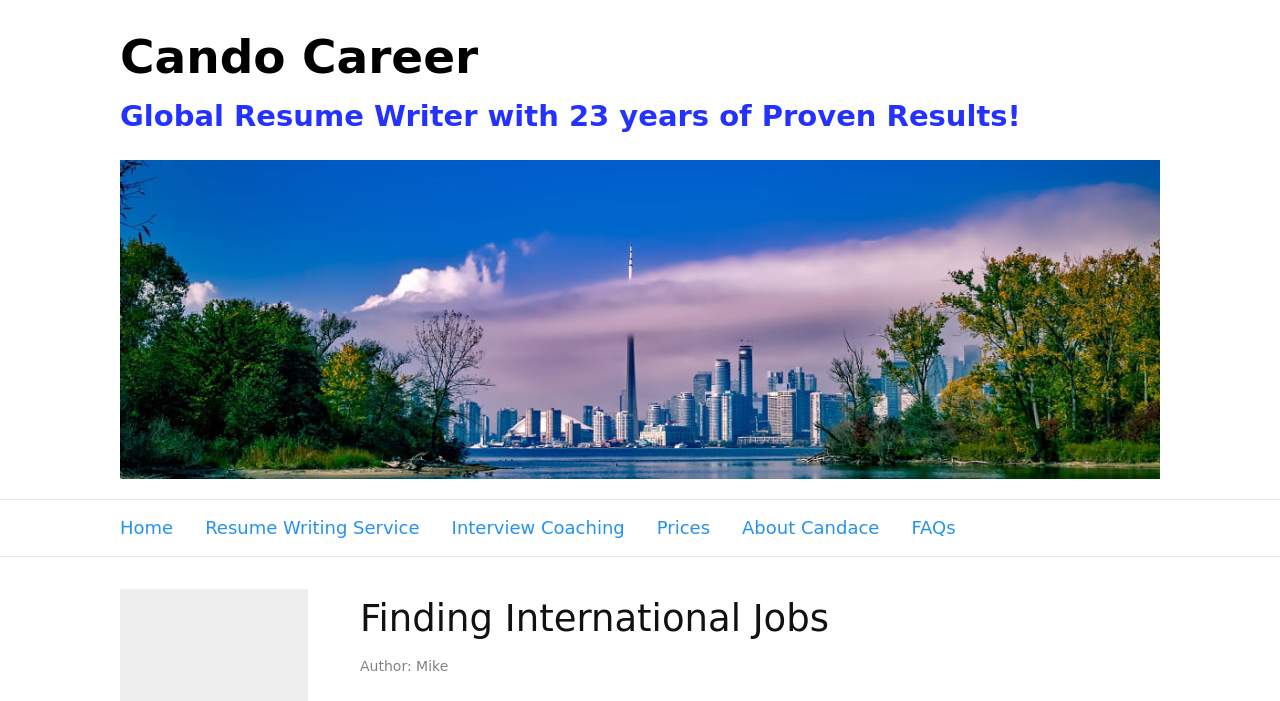Find the primary header on the webpage and provide its text.

Finding International Jobs